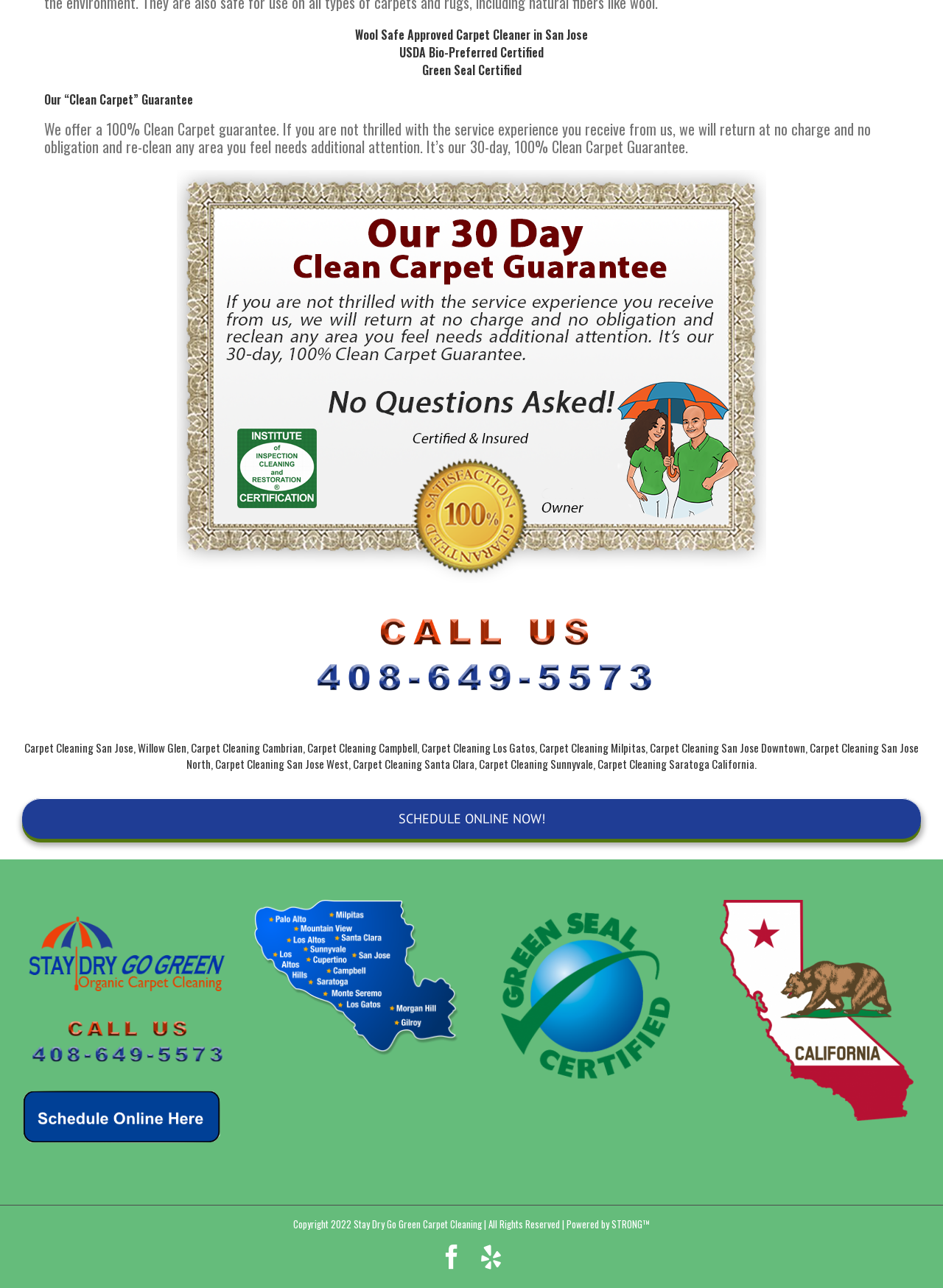How can I schedule a service?
Based on the screenshot, provide your answer in one word or phrase.

Schedule online now